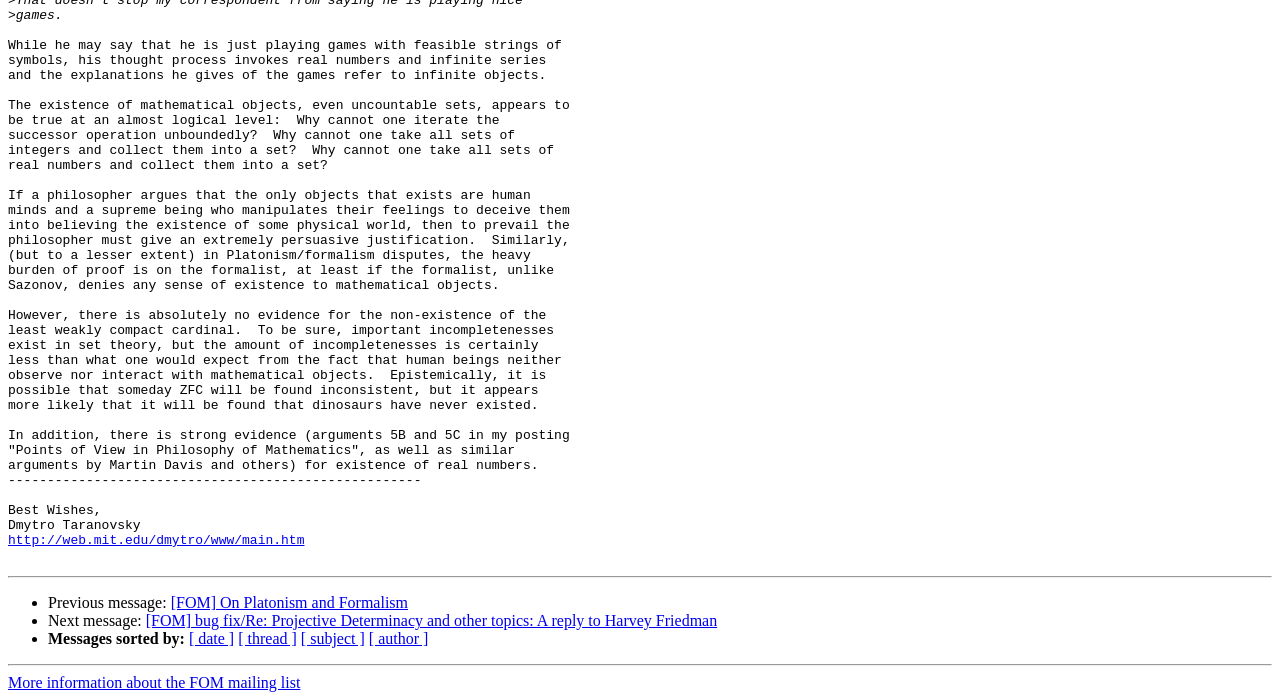Identify the bounding box for the element characterized by the following description: "Accept All Cookies".

None